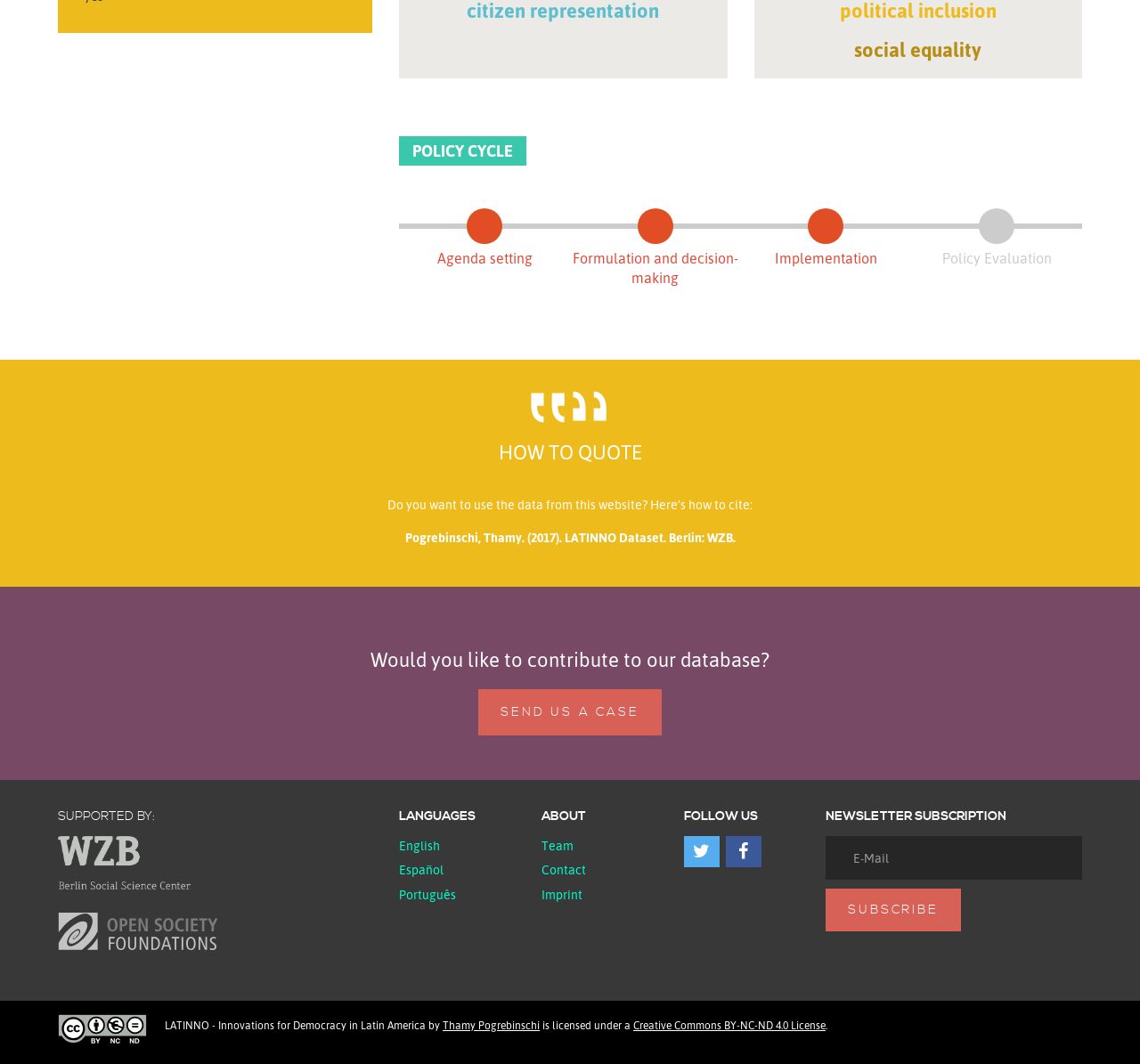Locate the UI element described by Contact and provide its bounding box coordinates. Use the format (top-left x, top-left y, bottom-right x, bottom-right y) with all values as floating point numbers between 0 and 1.

[0.475, 0.81, 0.514, 0.824]